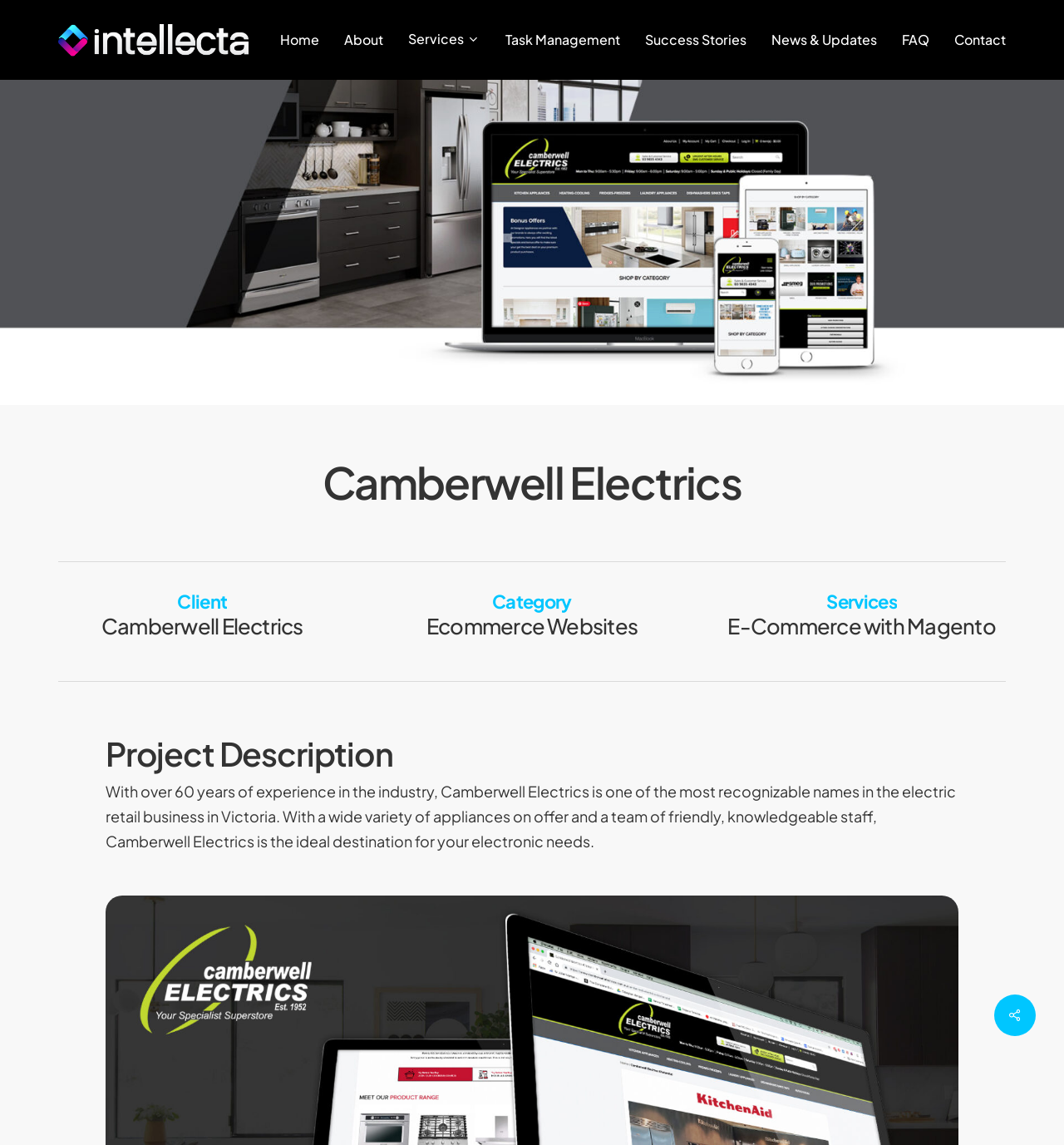Bounding box coordinates are specified in the format (top-left x, top-left y, bottom-right x, bottom-right y). All values are floating point numbers bounded between 0 and 1. Please provide the bounding box coordinate of the region this sentence describes: News & Updates

[0.713, 0.029, 0.836, 0.041]